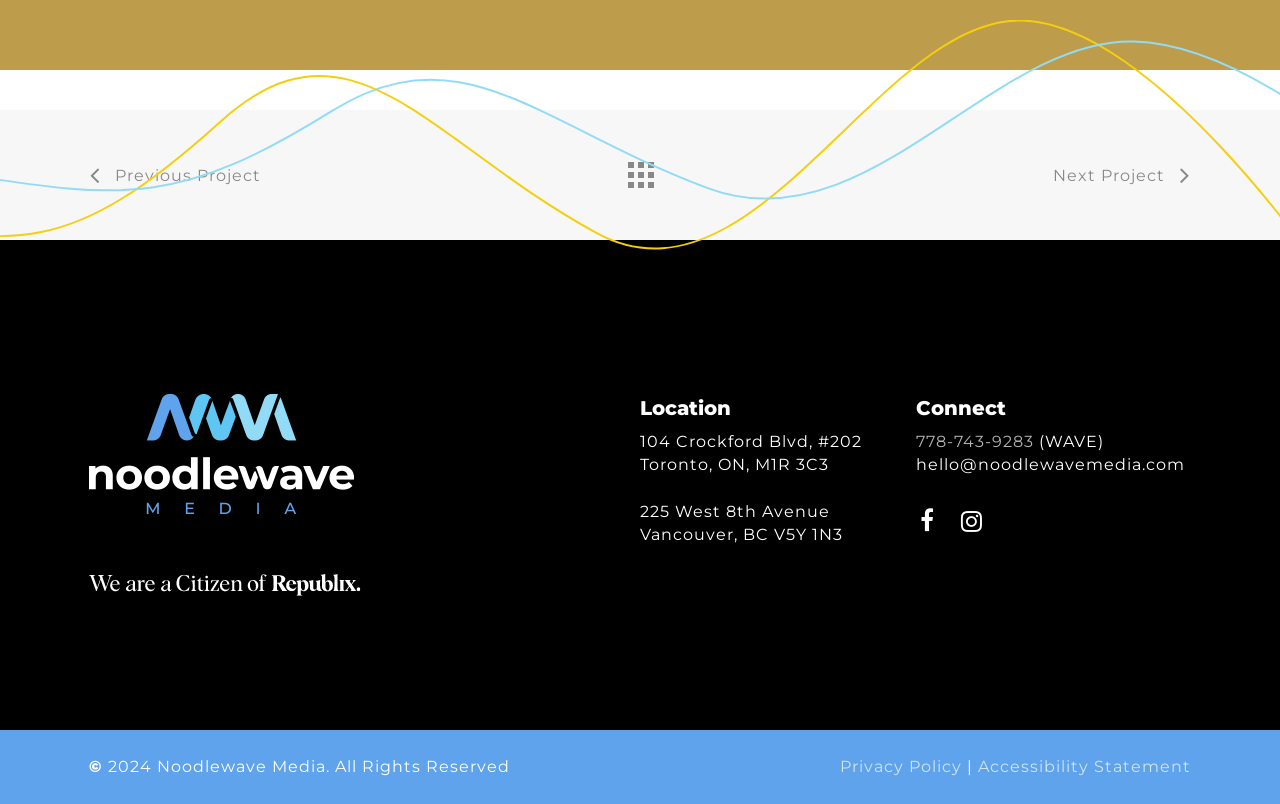What is the copyright year of the webpage?
Please provide a comprehensive answer to the question based on the webpage screenshot.

The webpage has a copyright notice at the bottom, which includes the year 2024, indicating that the webpage's content is copyrighted until 2024.